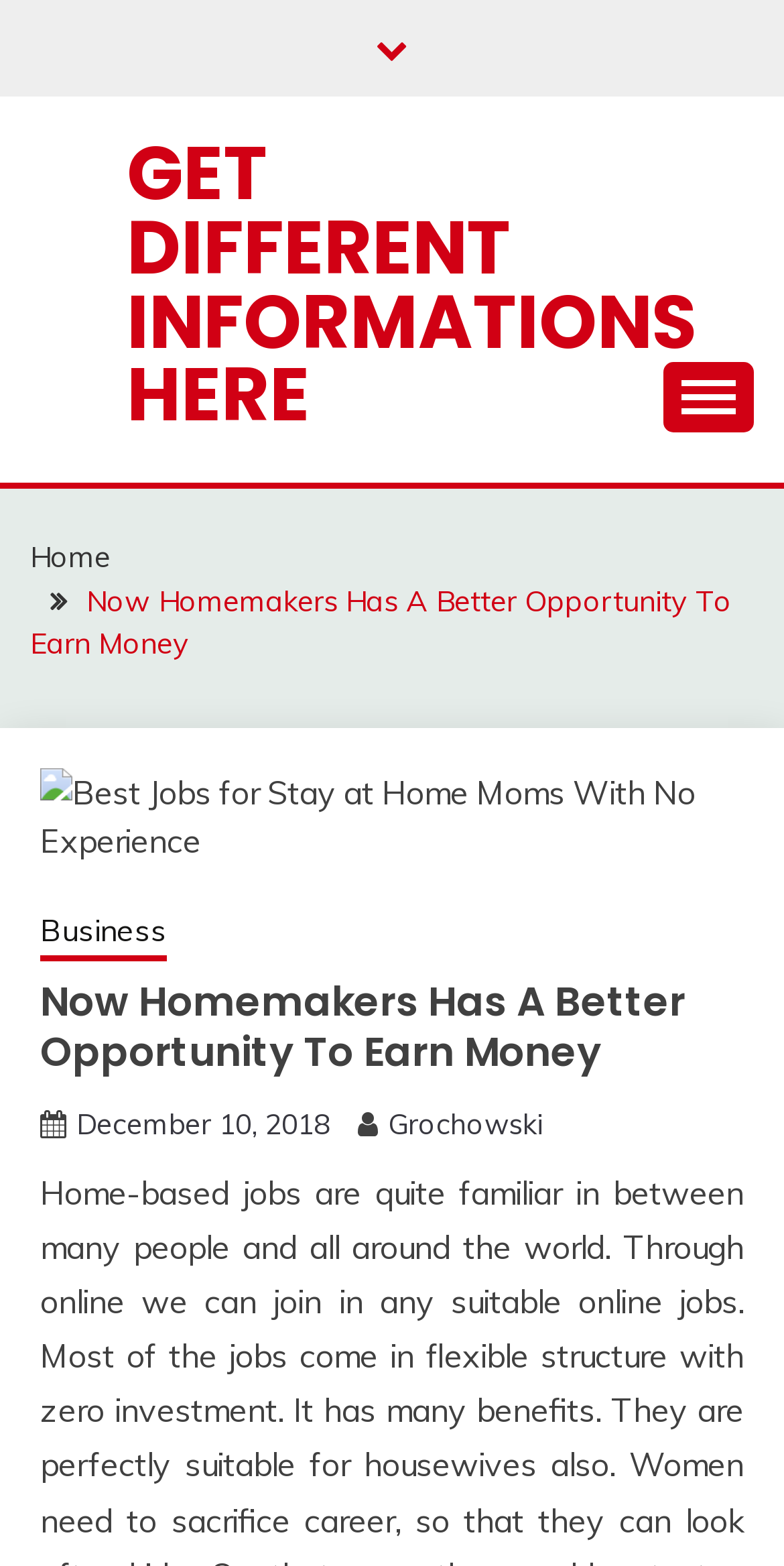Please determine the bounding box coordinates for the element with the description: "parent_node: Skip to content".

[0.805, 0.762, 0.923, 0.814]